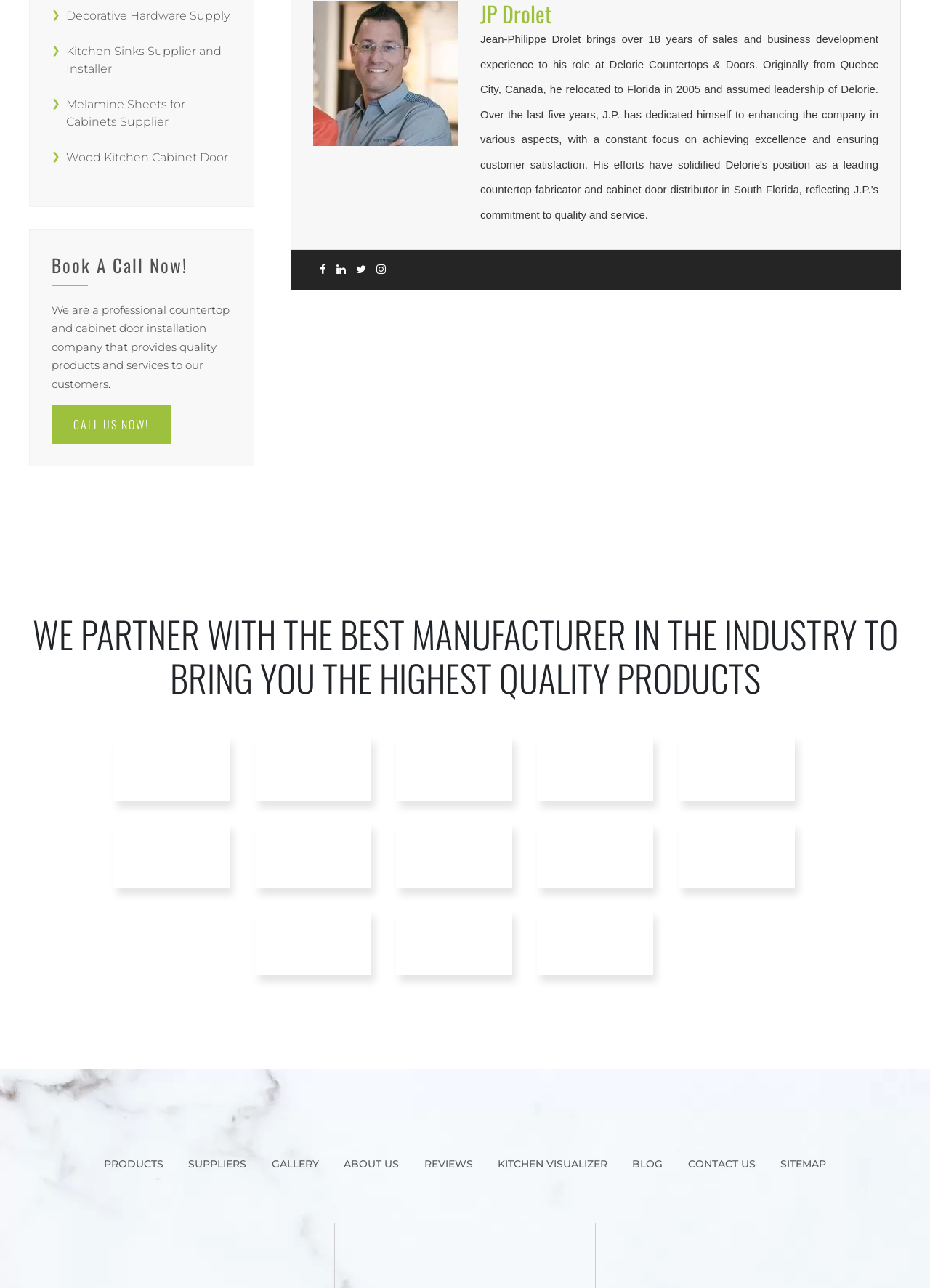Please indicate the bounding box coordinates of the element's region to be clicked to achieve the instruction: "Click the 'CALL US NOW!' button". Provide the coordinates as four float numbers between 0 and 1, i.e., [left, top, right, bottom].

[0.055, 0.314, 0.184, 0.345]